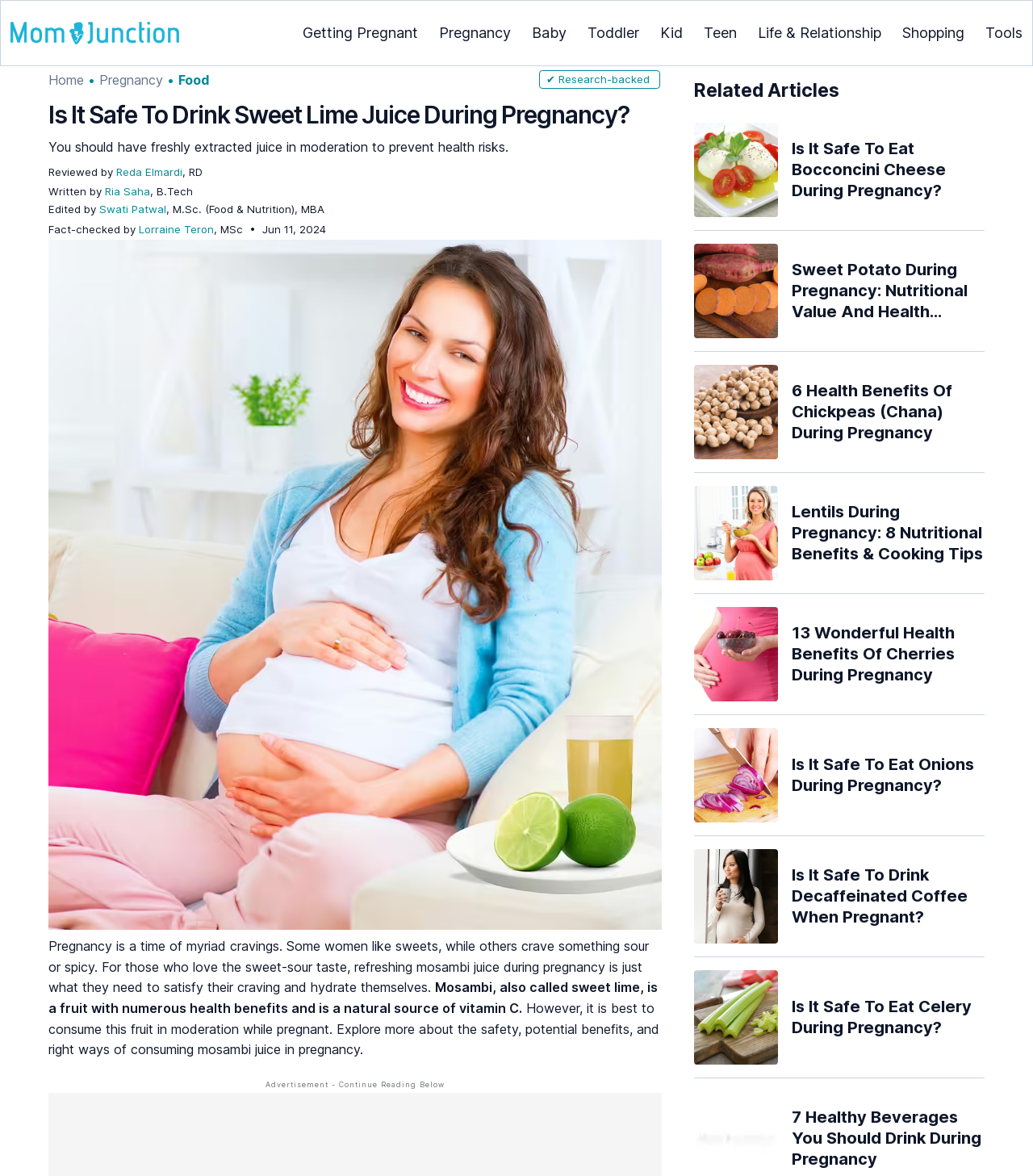Kindly determine the bounding box coordinates of the area that needs to be clicked to fulfill this instruction: "Enter your name".

None